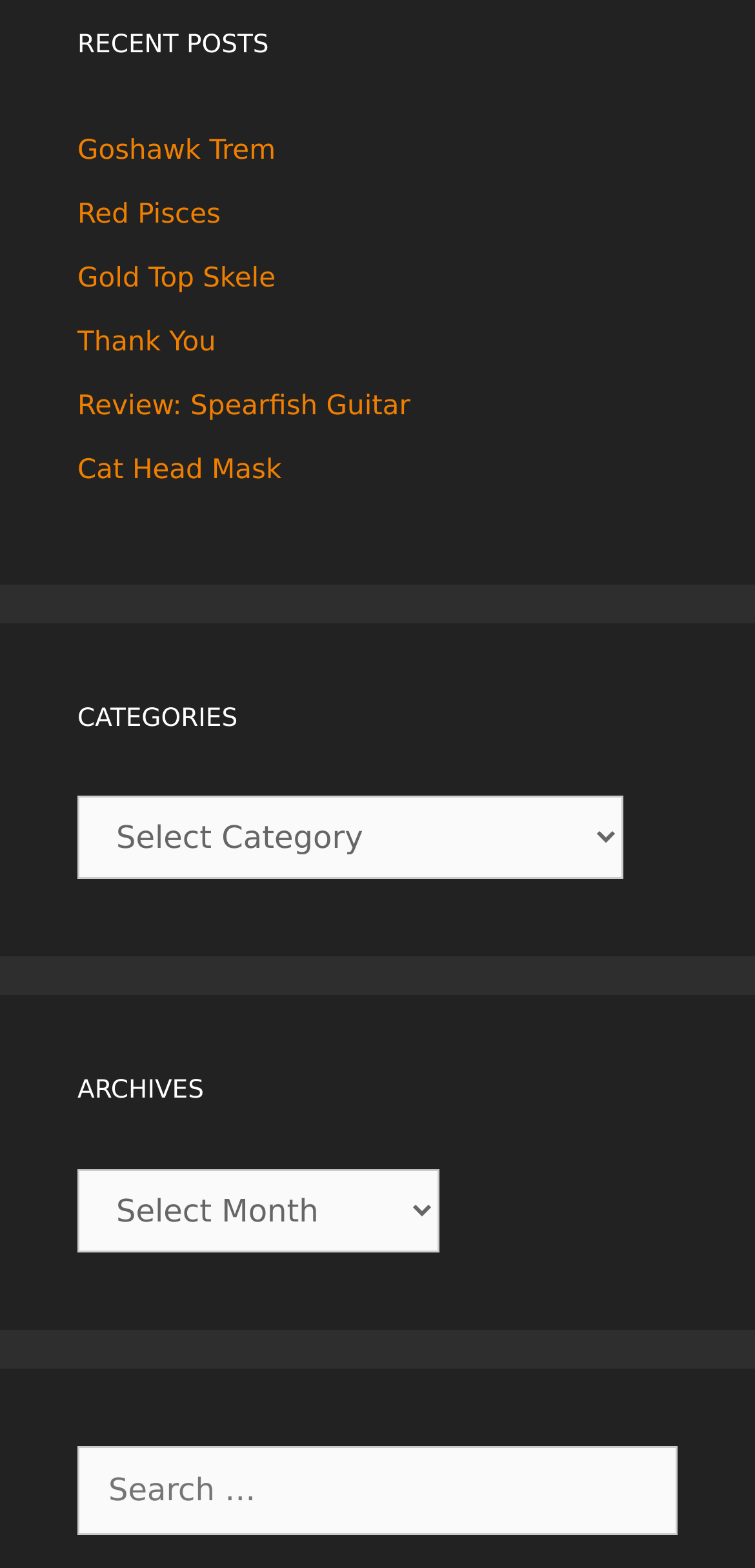Please answer the following question using a single word or phrase: 
What is the purpose of the search box?

To search the website